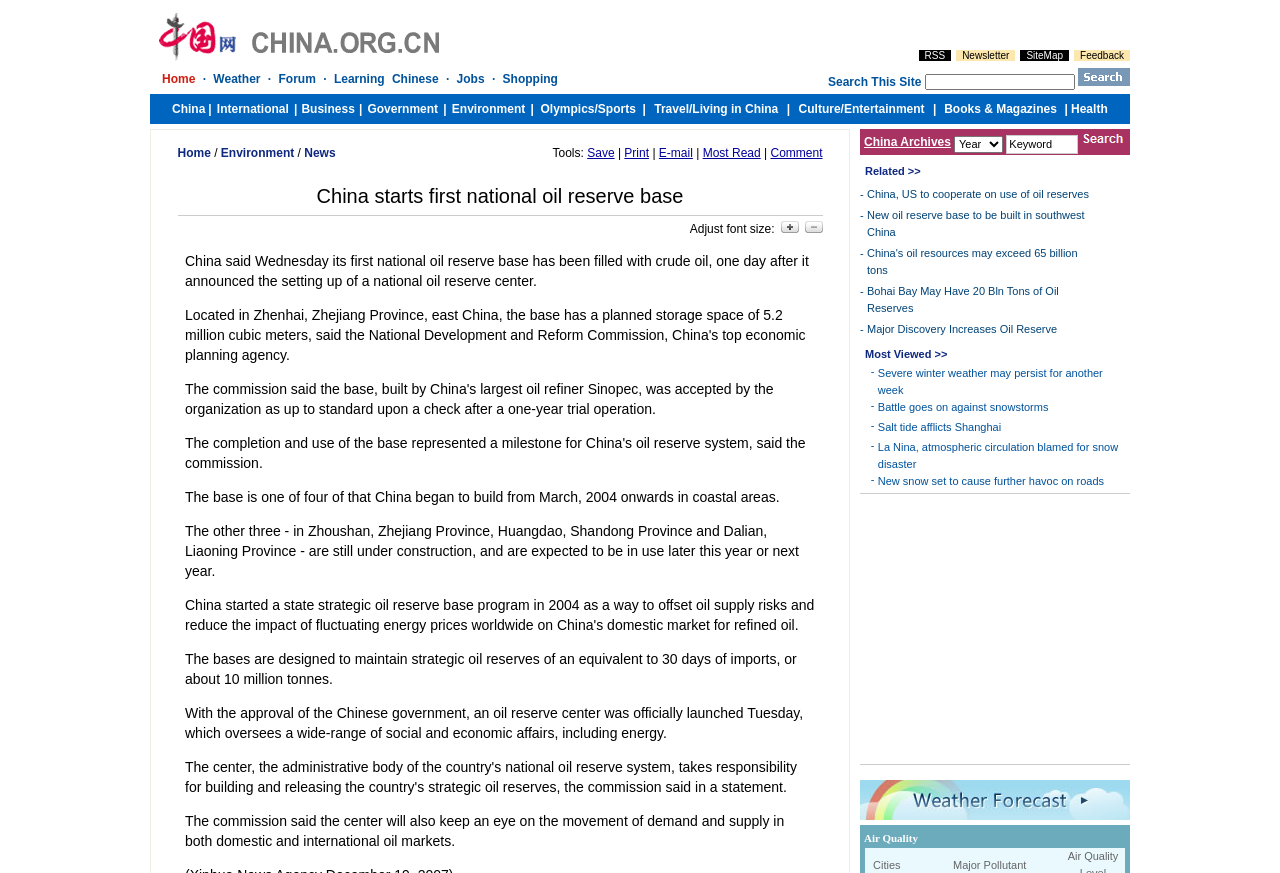Give a one-word or short-phrase answer to the following question: 
What is the function of the 'ZoomIn' and 'ZoomOut' links?

Adjust font size